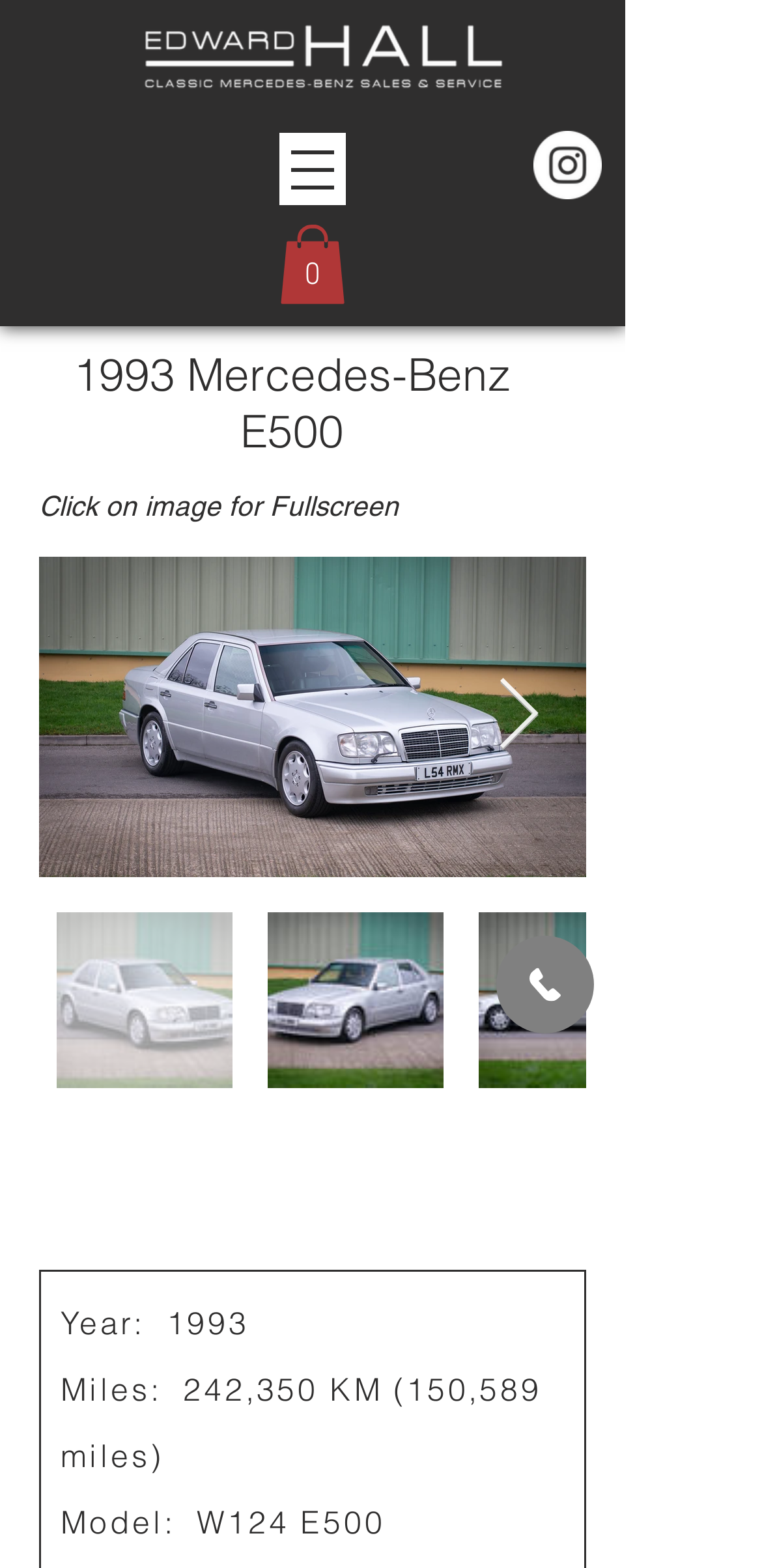Explain the contents of the webpage comprehensively.

The webpage is about a 1993 Mercedes-Benz E500 for sale. At the top left, there is a white logo of the company, Edward Hall Classic Mercedes Ltd. To the right of the logo, there is a button to open the navigation menu. 

Below the logo, there is a social bar with an Instagram link, represented by a white circle icon. 

On the top right, there is a cart icon with 0 items, accompanied by a button. 

The main content of the page is focused on the 1993 Mercedes-Benz E500, with a large image taking up most of the page. Above the image, there are two headings: one with the car's model and year, and another instructing the user to click on the image for a fullscreen view. 

Below the image, there are two buttons: one with no label, and another labeled "Next Item". The "Next Item" button has an image associated with it. 

At the bottom right, there is a phone number link, accompanied by an image of a phone icon.